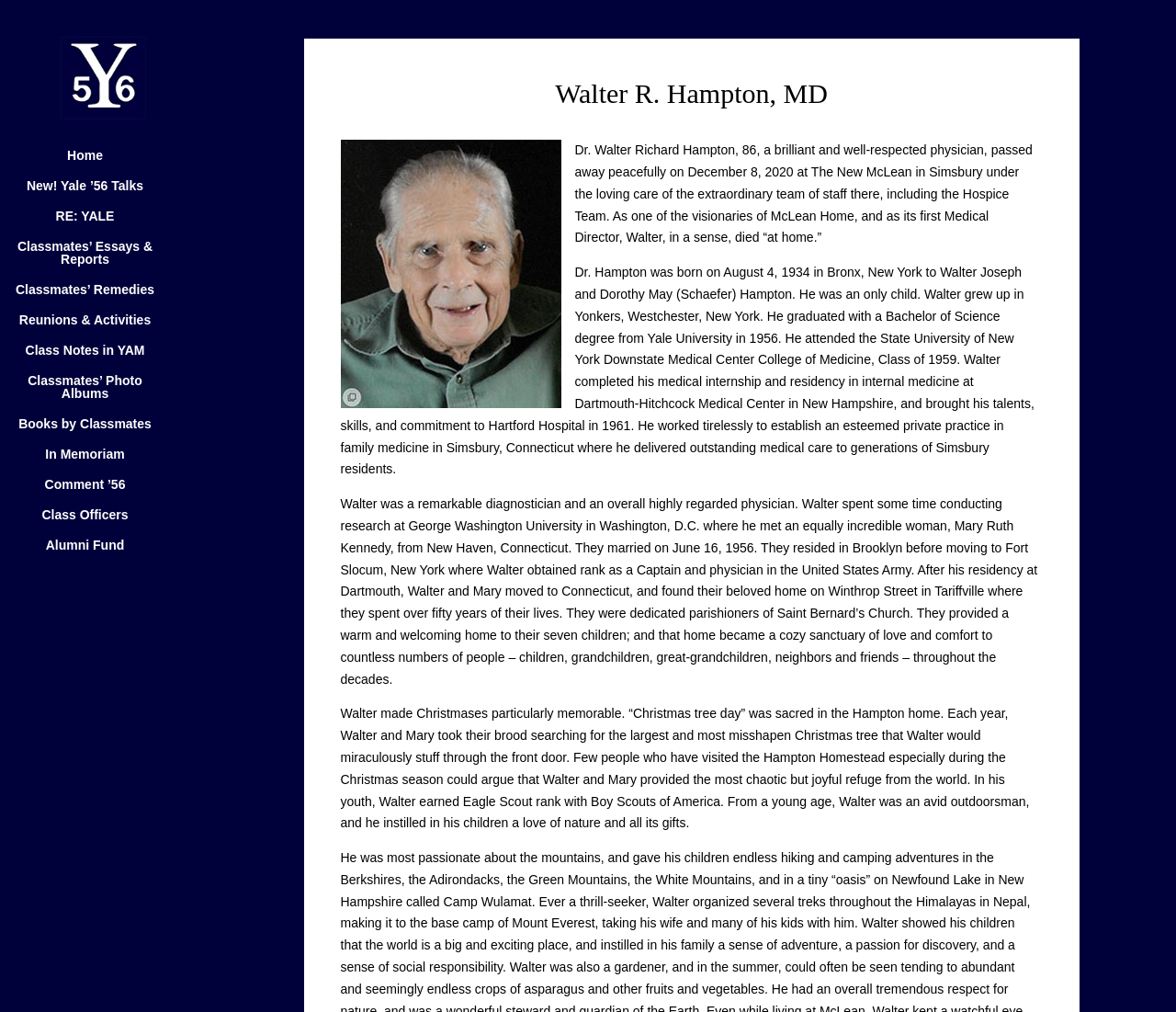What was Walter Hampton's rank in the United States Army? Look at the image and give a one-word or short phrase answer.

Captain